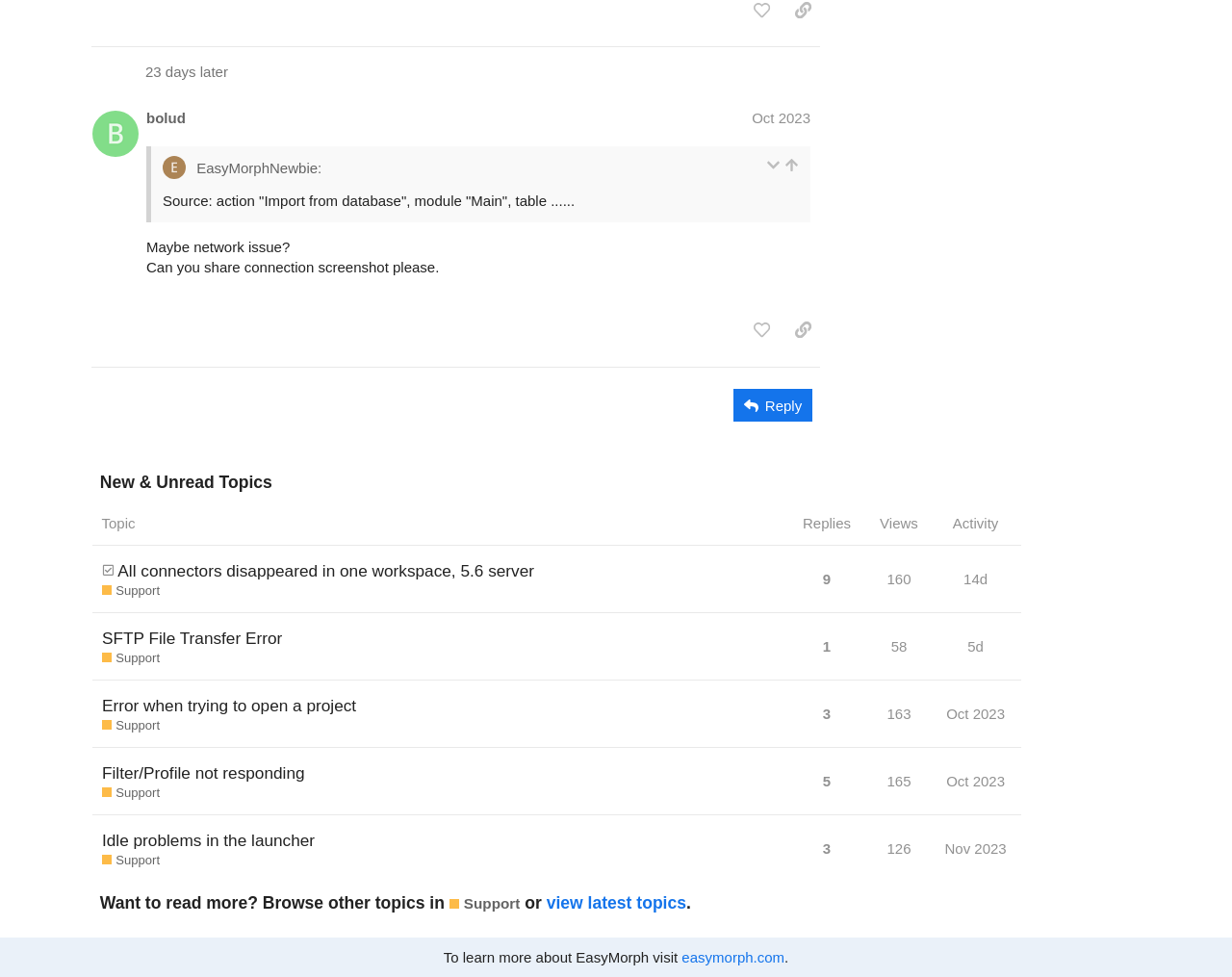Identify the bounding box coordinates of the area you need to click to perform the following instruction: "Like this post".

[0.604, 0.322, 0.633, 0.355]